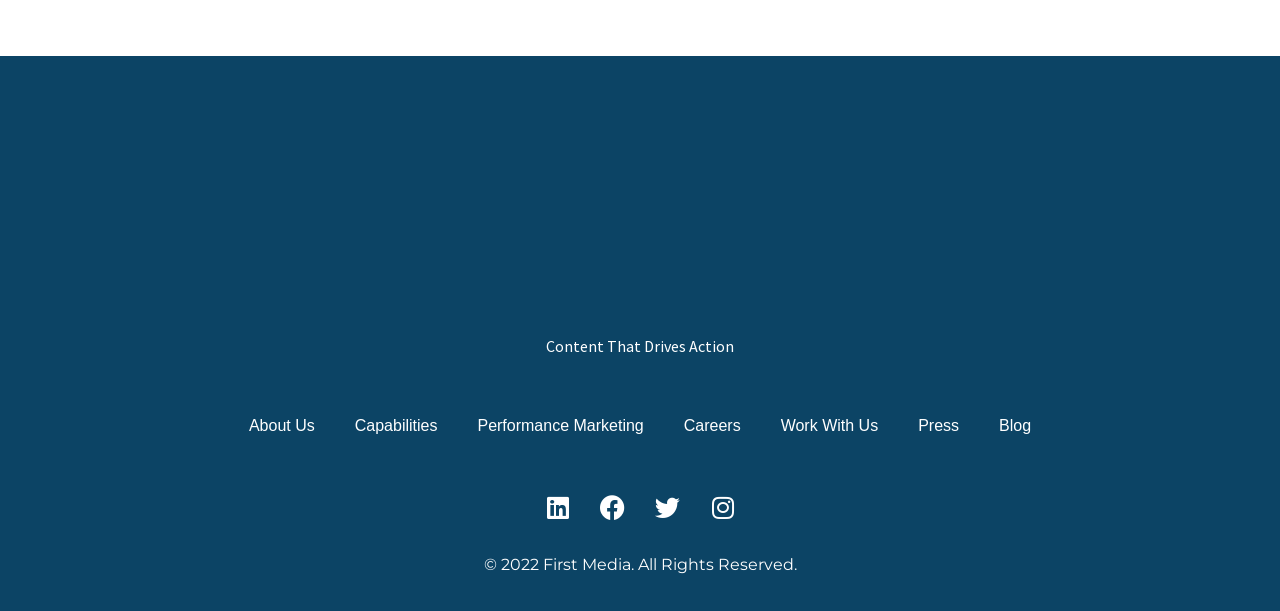What is the main theme of the webpage?
Provide an in-depth and detailed answer to the question.

The main theme of the webpage can be inferred from the text 'Content That Drives Action' and the presence of links to 'Capabilities', 'Performance Marketing', and 'Blog', suggesting that the webpage is related to content creation and marketing services.